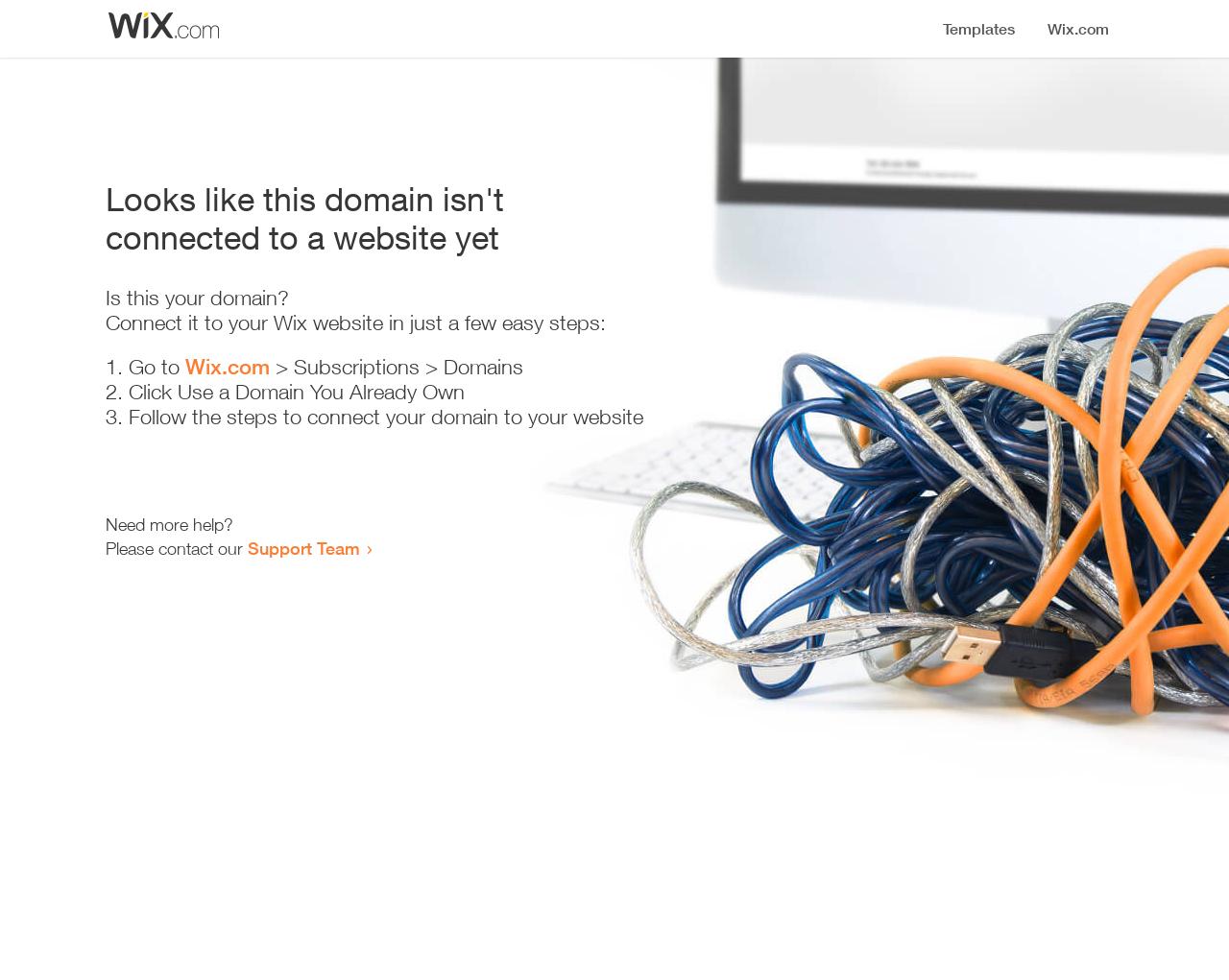Who can I contact for more help?
Using the image as a reference, answer the question in detail.

The webpage provides a link to the 'Support Team' for users who need more help, indicating that they are the point of contact for assistance.